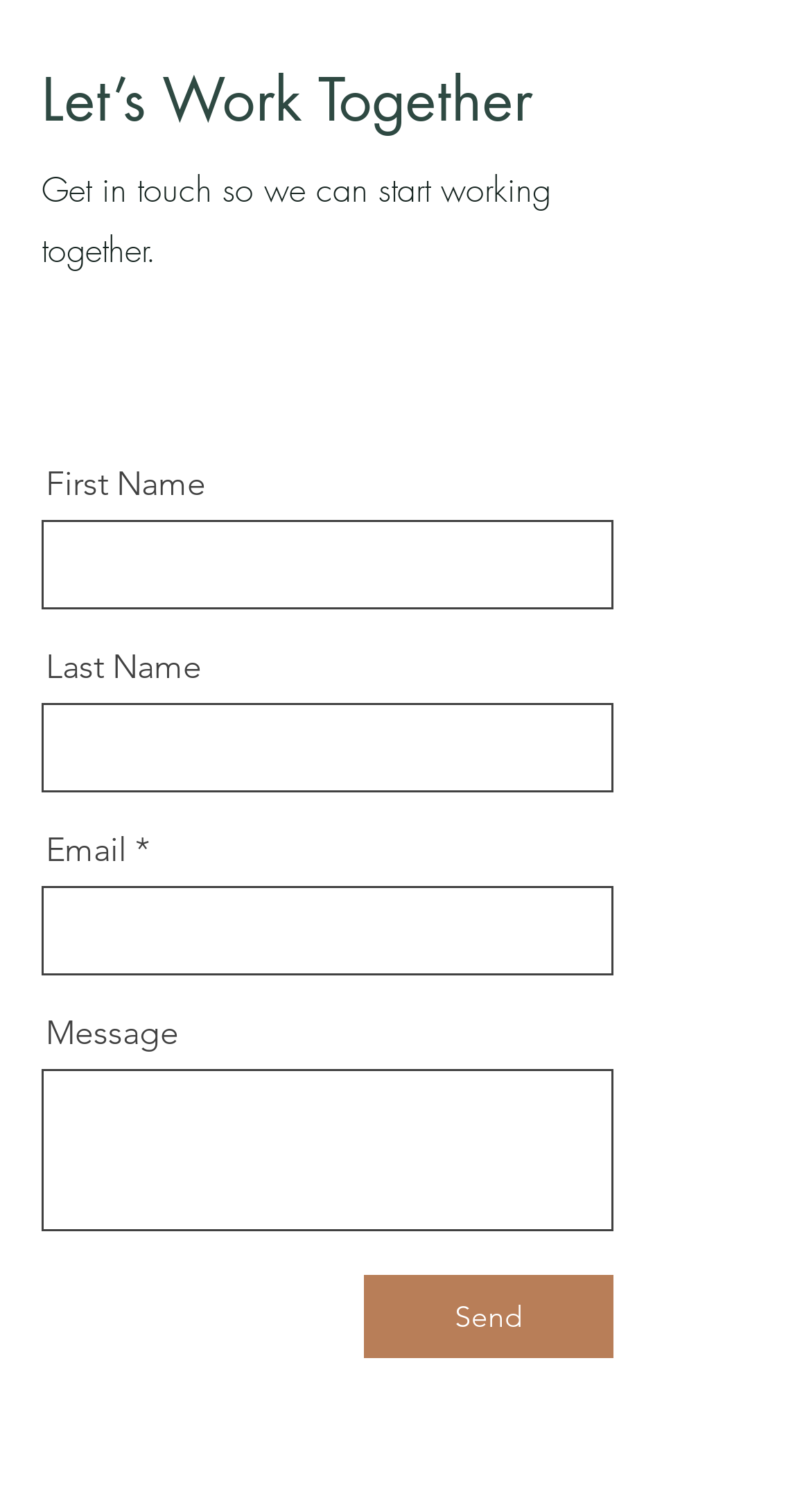What is the purpose of the social bar?
Provide a fully detailed and comprehensive answer to the question.

The social bar is a list of links to various social media platforms, including Facebook, Twitter, LinkedIn, and Instagram. The purpose of this bar is to allow users to connect with the website or its owner on these social media platforms.